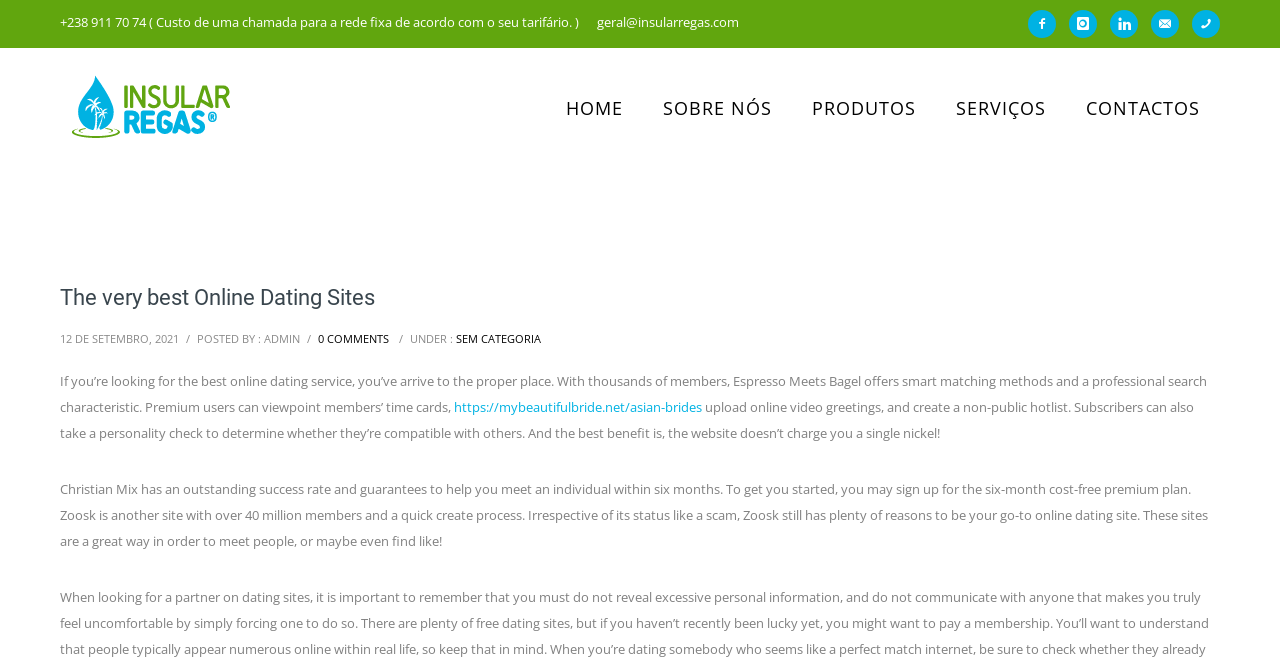Identify the bounding box coordinates for the UI element described as: "alt="Insular Regas"". The coordinates should be provided as four floats between 0 and 1: [left, top, right, bottom].

[0.047, 0.11, 0.188, 0.216]